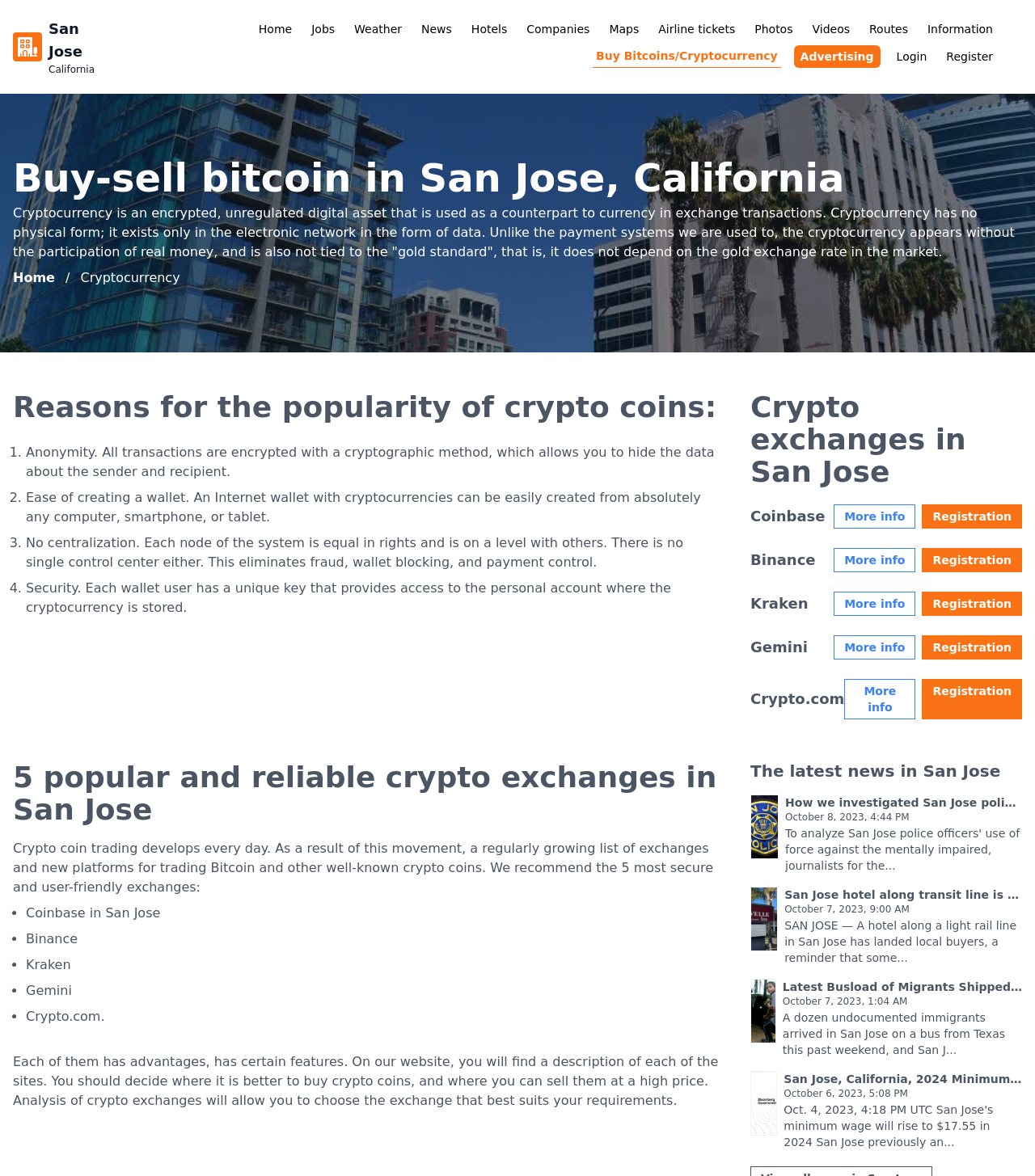What is the latest news in San Jose about?
Please give a detailed answer to the question using the information shown in the image.

According to the links on the webpage, the latest news in San Jose is about the police use of force against the mentally impaired, the sale of a hotel along a light rail line, the arrival of migrants from Texas, and the increase in minimum wage to $17.55 in 2024.